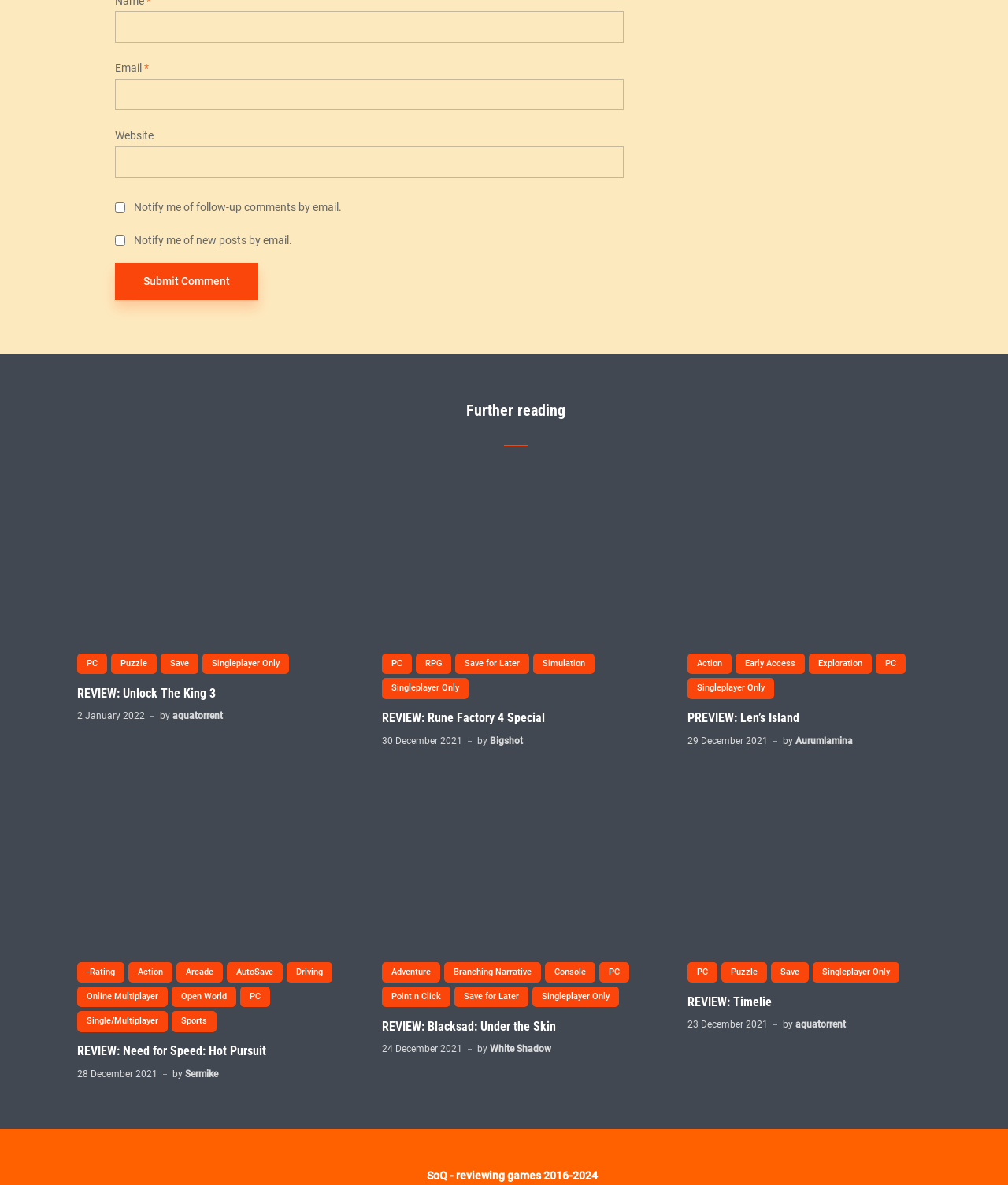Locate the bounding box coordinates of the segment that needs to be clicked to meet this instruction: "Read the preview of Len’s Island".

[0.682, 0.6, 0.947, 0.612]